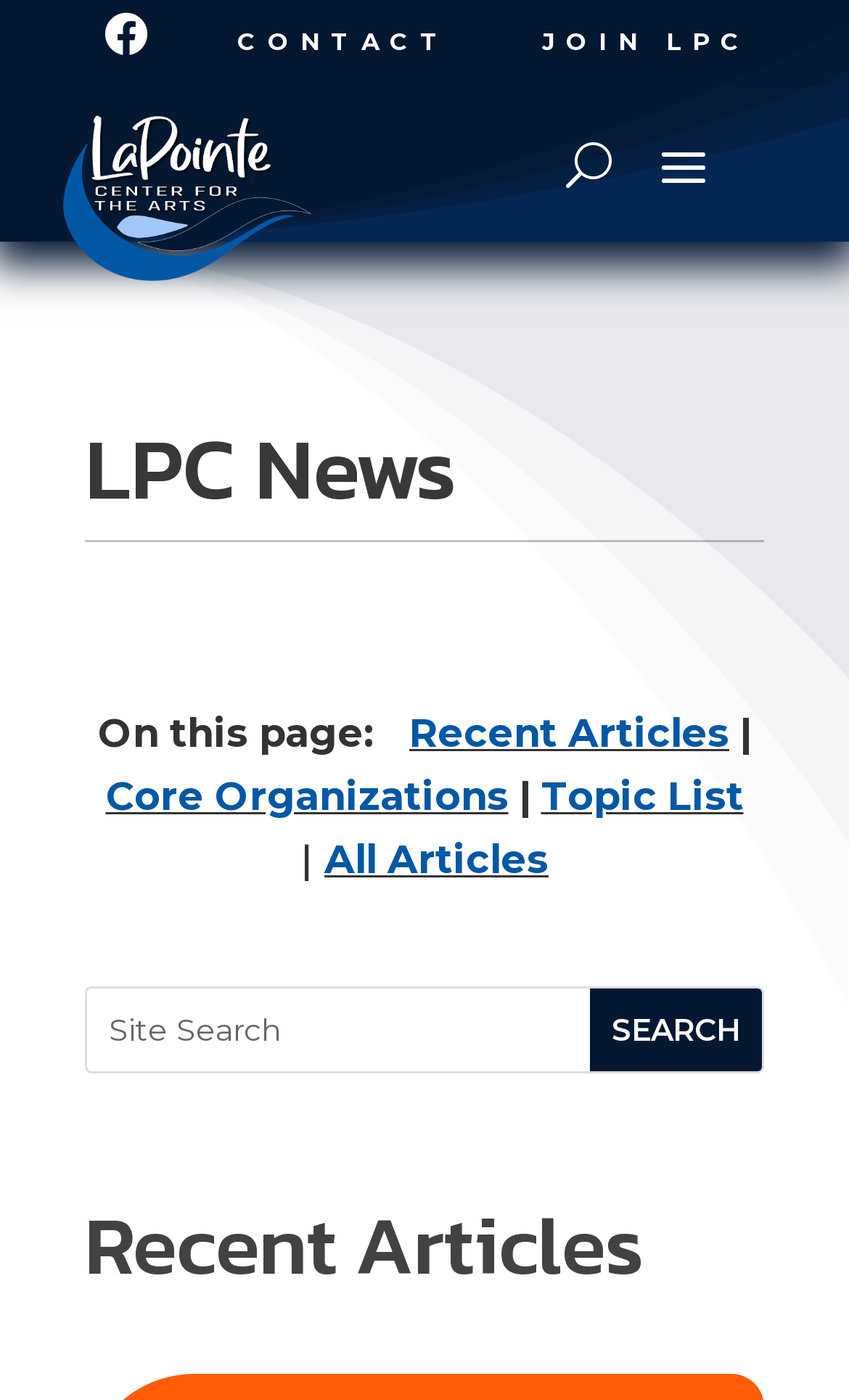Locate the bounding box of the UI element defined by this description: "Core Organizations". The coordinates should be given as four float numbers between 0 and 1, formatted as [left, top, right, bottom].

[0.124, 0.551, 0.599, 0.586]